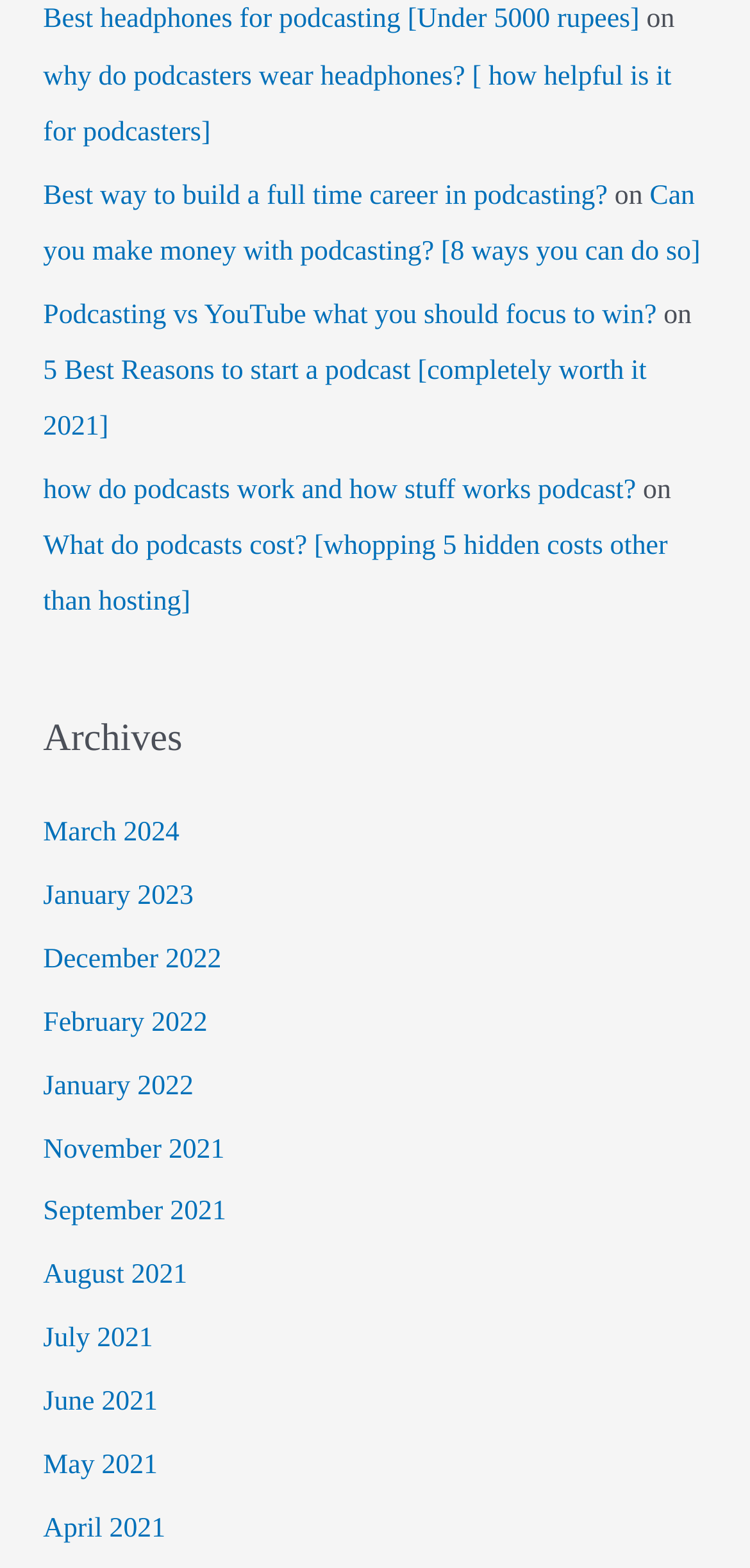Specify the bounding box coordinates of the element's region that should be clicked to achieve the following instruction: "Click on the link to learn about the best headphones for podcasting under 5000 rupees". The bounding box coordinates consist of four float numbers between 0 and 1, in the format [left, top, right, bottom].

[0.058, 0.003, 0.853, 0.023]